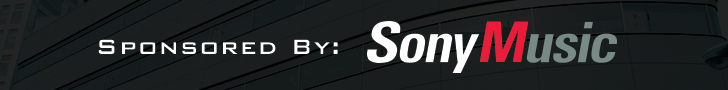Offer a thorough description of the image.

This image features a promotional banner that emphasizes sponsorship by Sony Music. The text "Sponsored By:" is prominently displayed in a sleek, modern font, immediately followed by "SonyMusic," where "Sony" is rendered in a bold style and "Music" in a lighter gray, creating a visual contrast that draws attention. The background of the banner is a subtle dark color, enhancing the impact of the text and suggesting a contemporary, professional aesthetic. This advertisement highlights the partnership with Sony Music, likely in the context of an event or content related to music industry discussions or promotions.